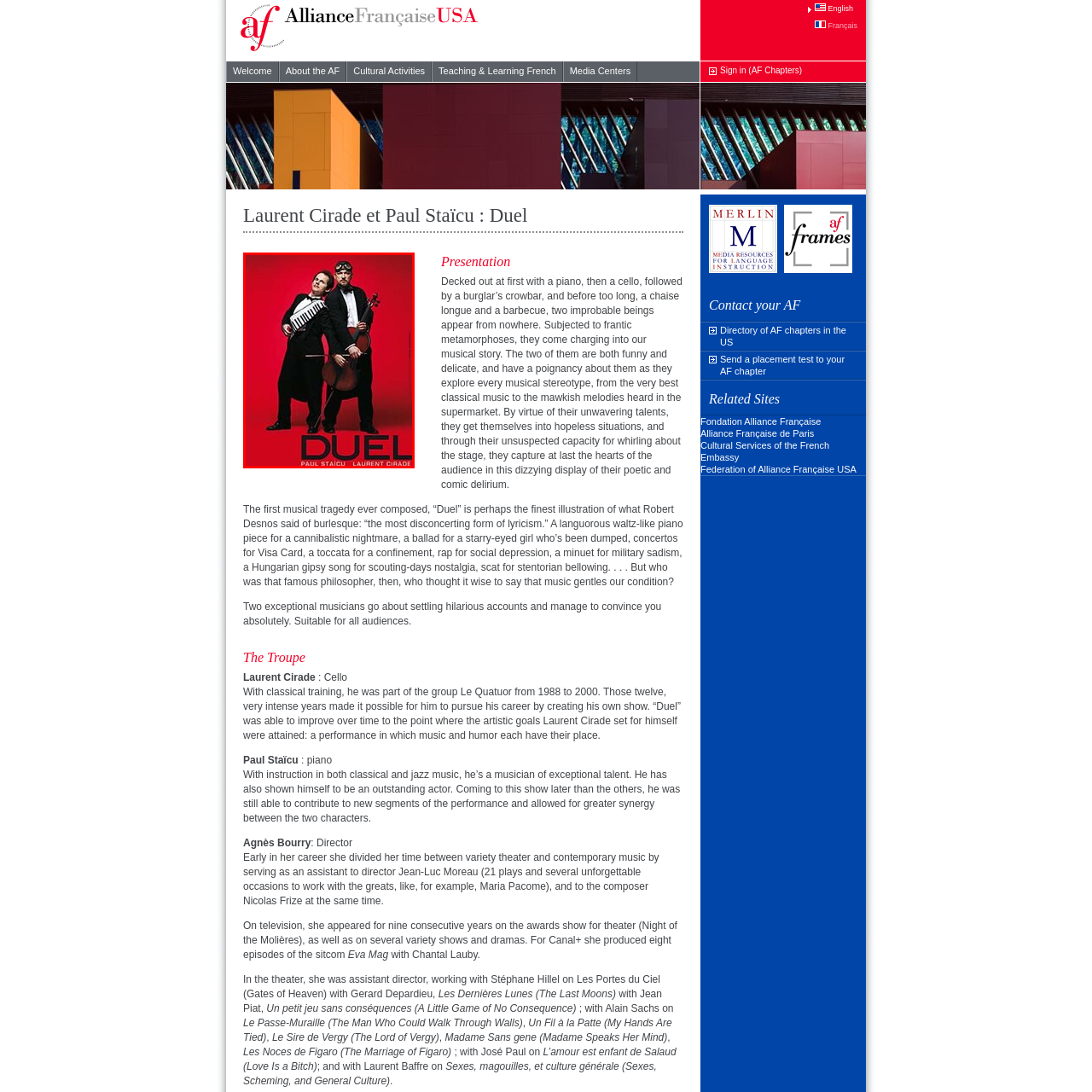Look closely at the image within the red-bordered box and thoroughly answer the question below, using details from the image: What is the title of the theatrical performance?

The caption highlights that the title 'DUEL' is prominently displayed at the bottom of the image, emphasizing the competitive yet playful nature of the performance.